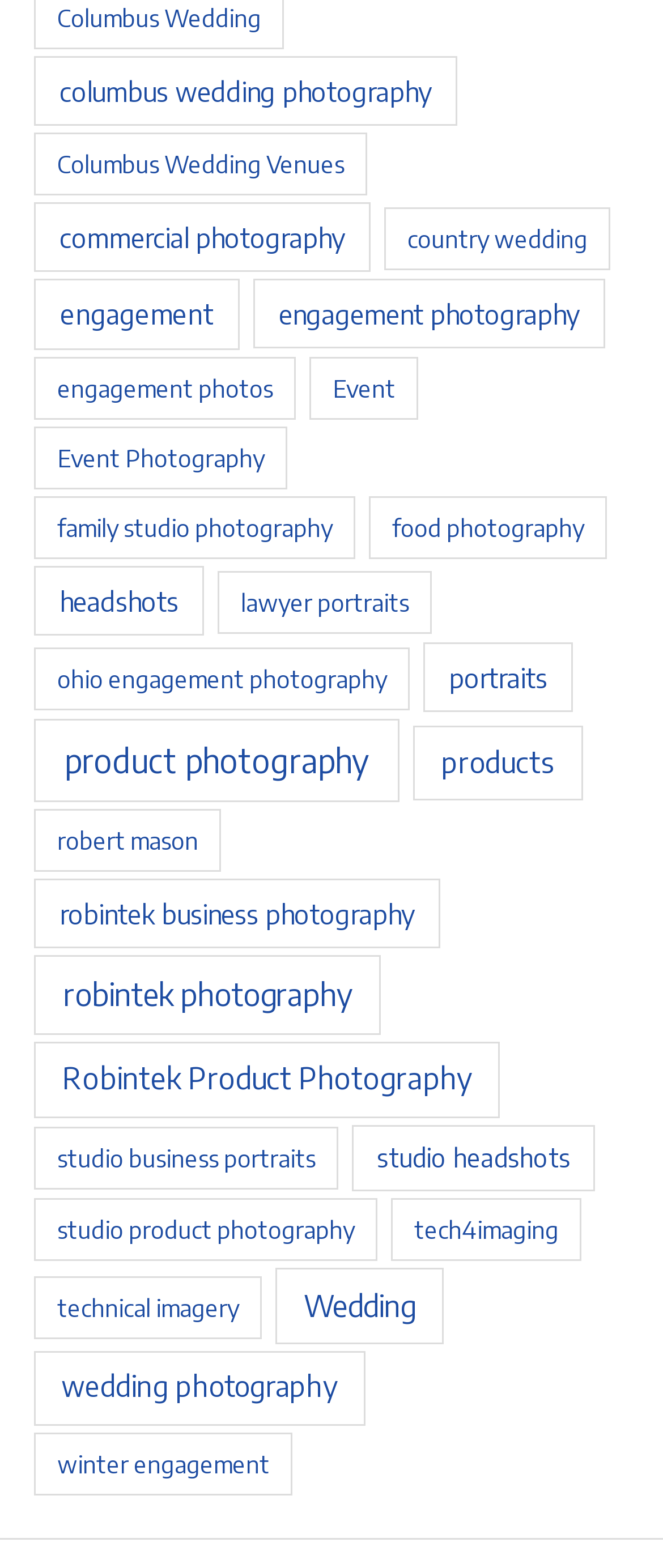Specify the bounding box coordinates for the region that must be clicked to perform the given instruction: "Explore engagement photos".

[0.051, 0.228, 0.447, 0.268]